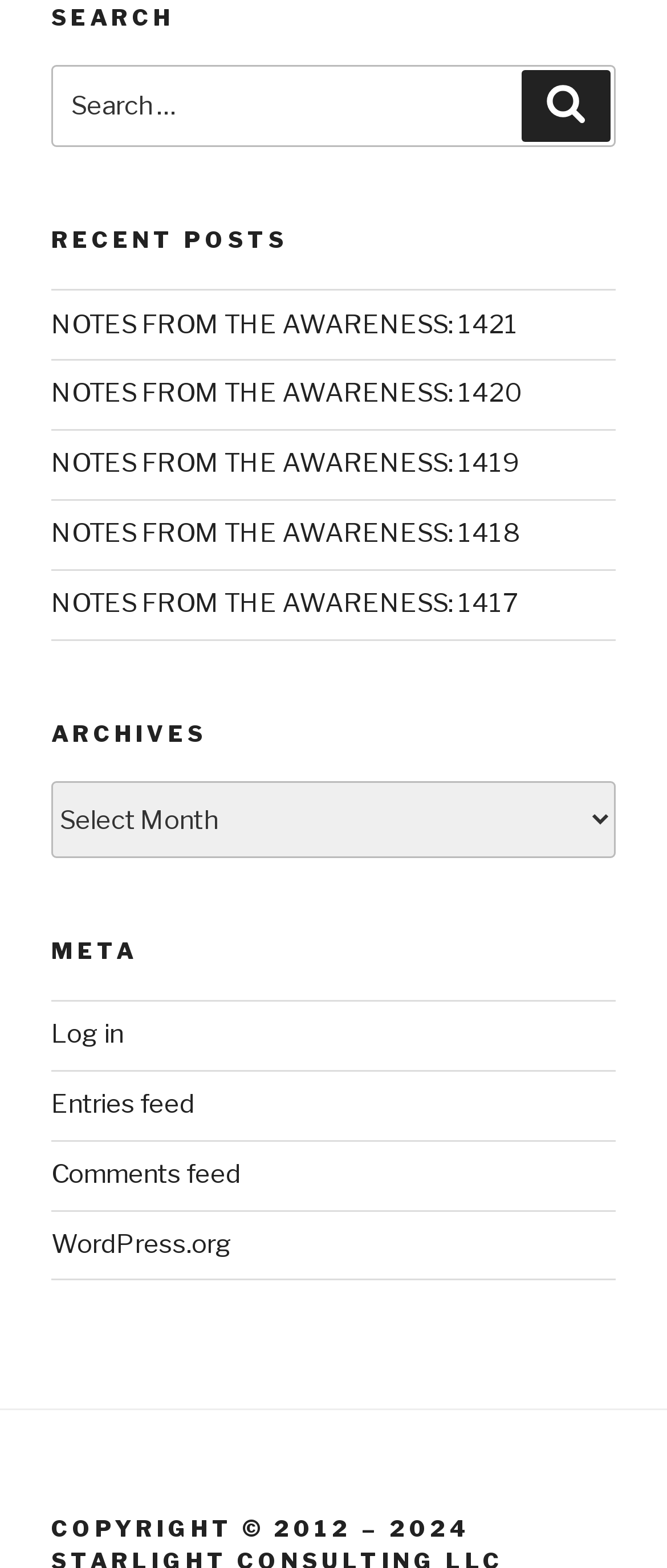Please identify the bounding box coordinates of the clickable region that I should interact with to perform the following instruction: "Search for something". The coordinates should be expressed as four float numbers between 0 and 1, i.e., [left, top, right, bottom].

[0.077, 0.042, 0.923, 0.094]